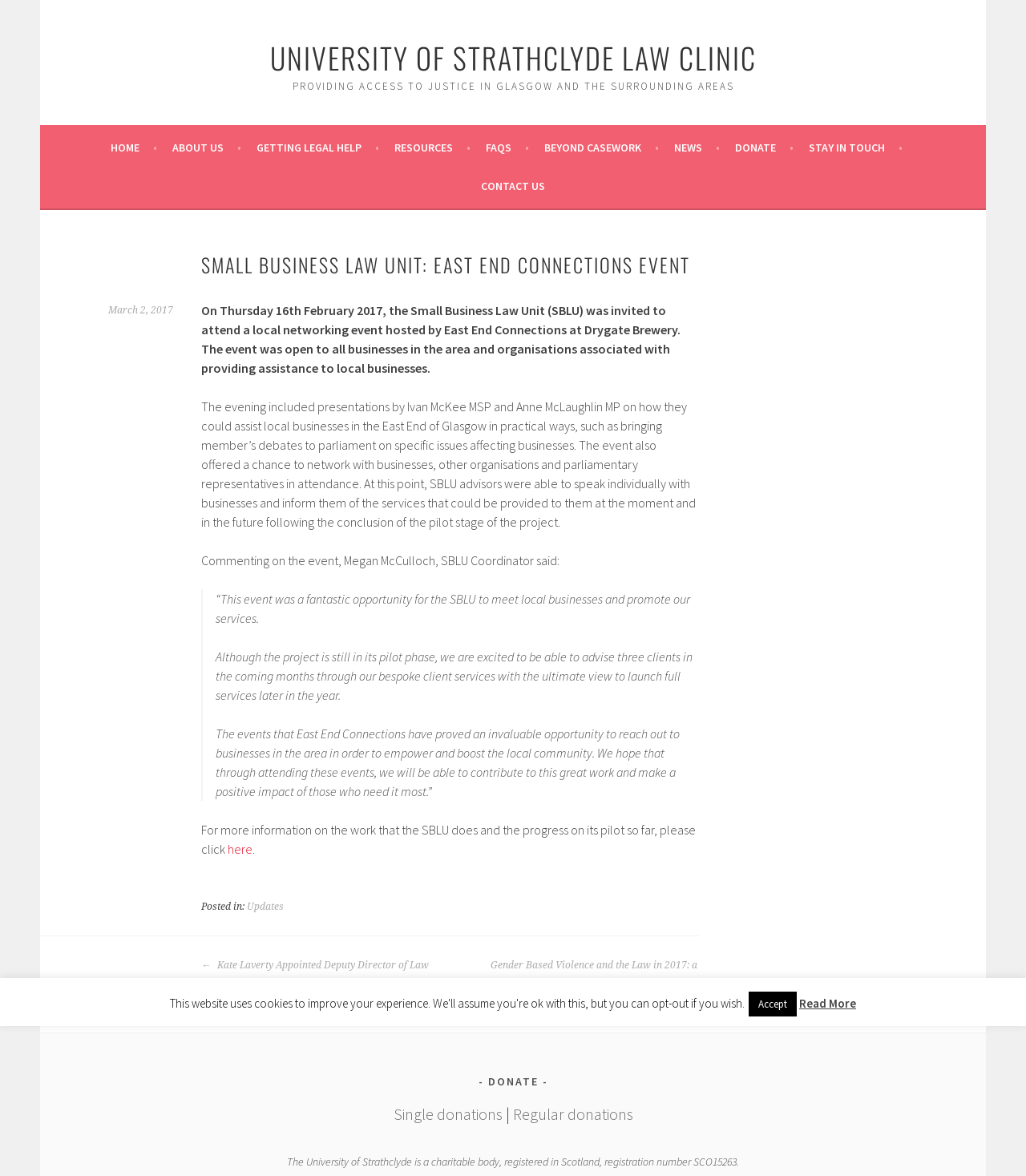Please identify the bounding box coordinates of the area that needs to be clicked to follow this instruction: "donate to the university".

[0.716, 0.117, 0.773, 0.134]